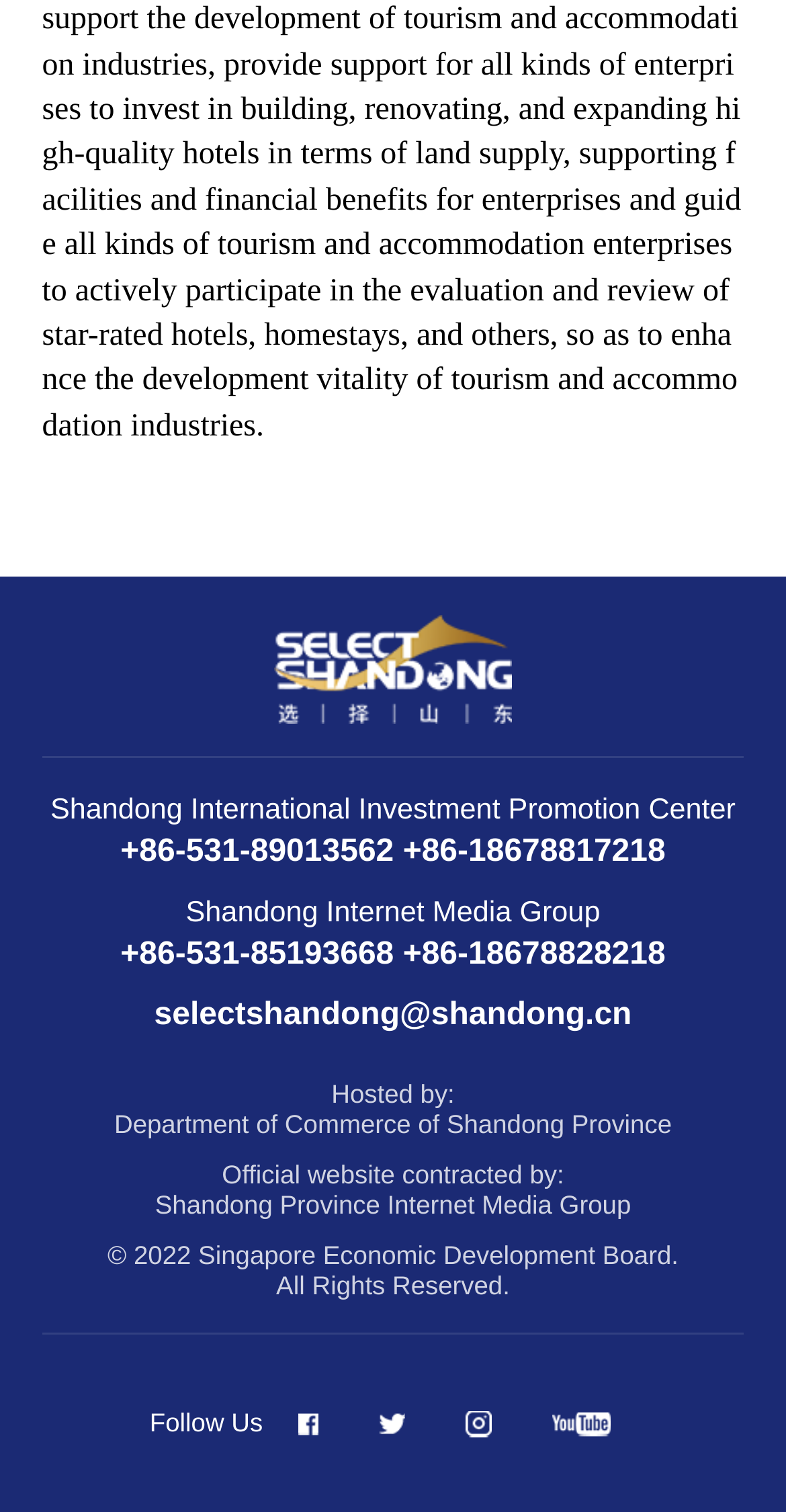Observe the image and answer the following question in detail: What are the phone numbers listed on the webpage?

The answer can be found in the heading element with the text '+86-531-89013562 +86-18678817218' located below the 'Shandong International Investment Promotion Center' text.